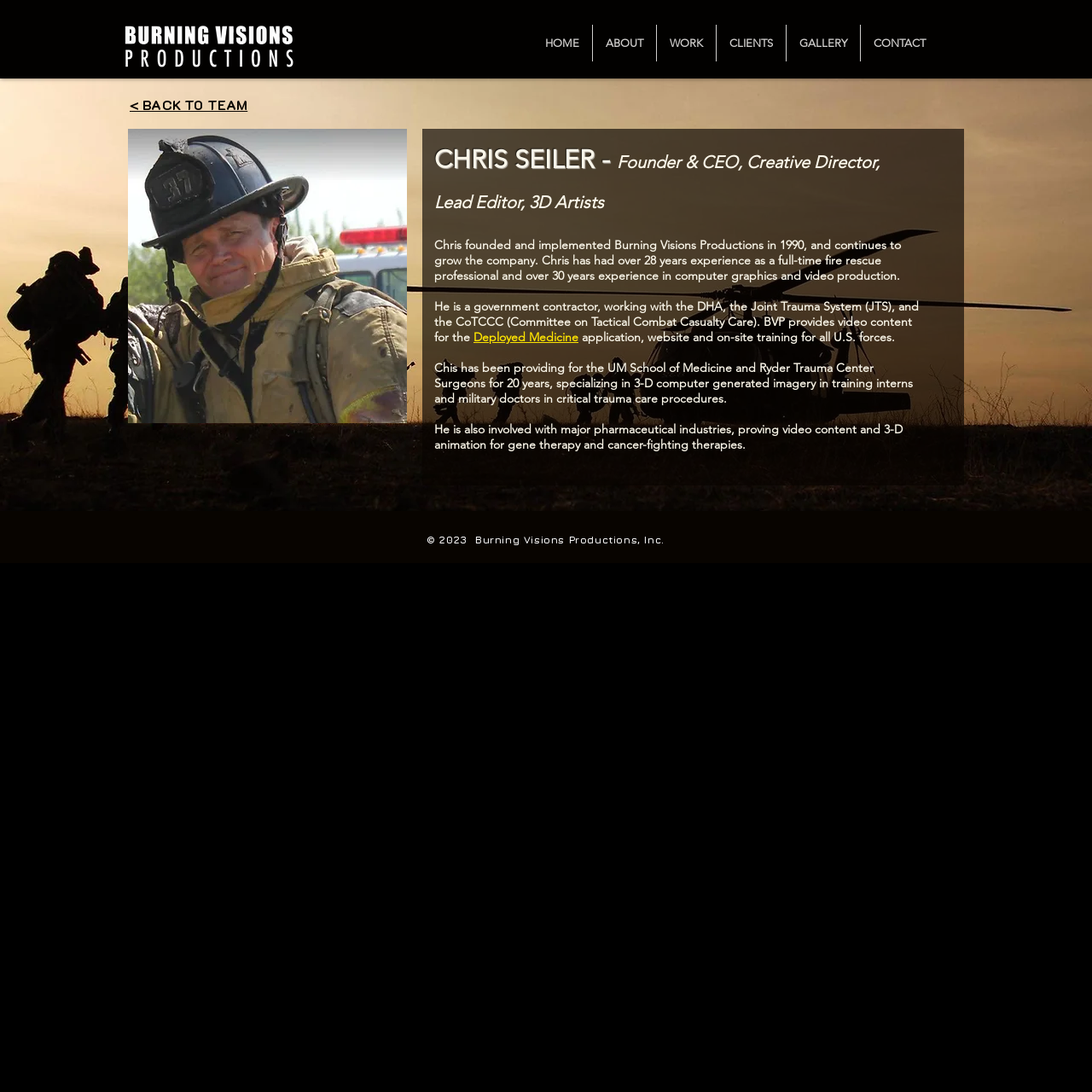Given the description < BACK TO TEAM, predict the bounding box coordinates of the UI element. Ensure the coordinates are in the format (top-left x, top-left y, bottom-right x, bottom-right y) and all values are between 0 and 1.

[0.119, 0.088, 0.227, 0.103]